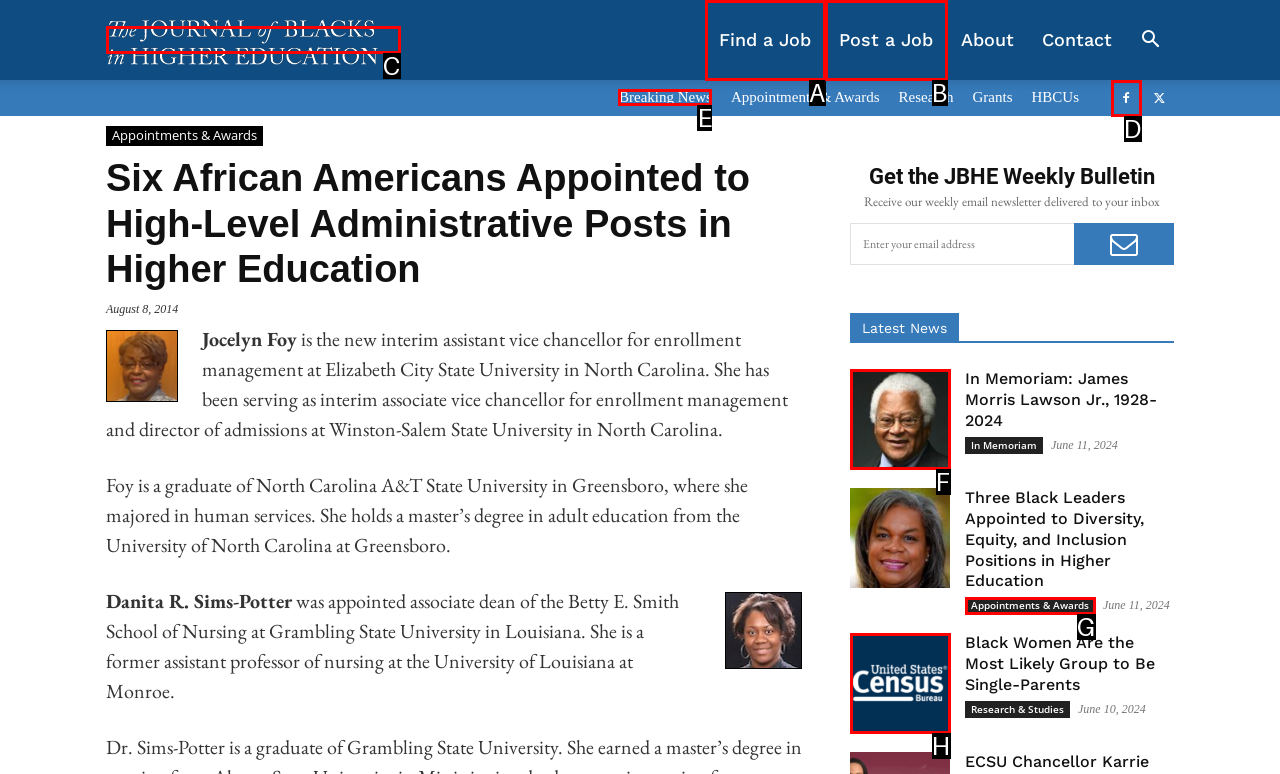Find the HTML element that corresponds to the description: Breaking News. Indicate your selection by the letter of the appropriate option.

E